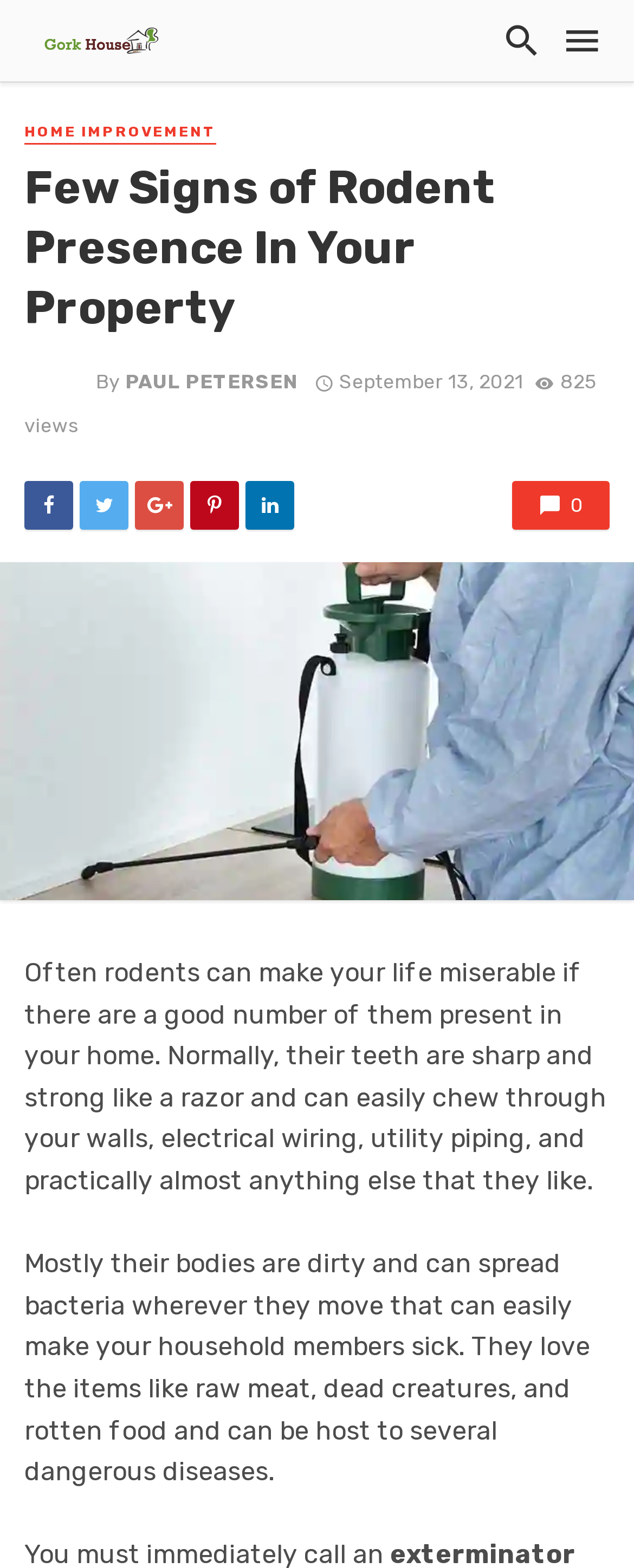Determine the bounding box coordinates of the section to be clicked to follow the instruction: "go to home improvement page". The coordinates should be given as four float numbers between 0 and 1, formatted as [left, top, right, bottom].

[0.038, 0.078, 0.341, 0.092]